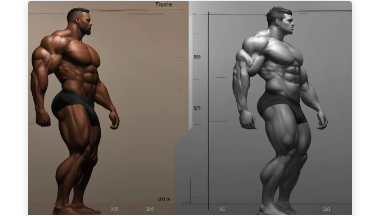Give a short answer to this question using one word or a phrase:
What is the purpose of the juxtaposition?

To illustrate muscle representation